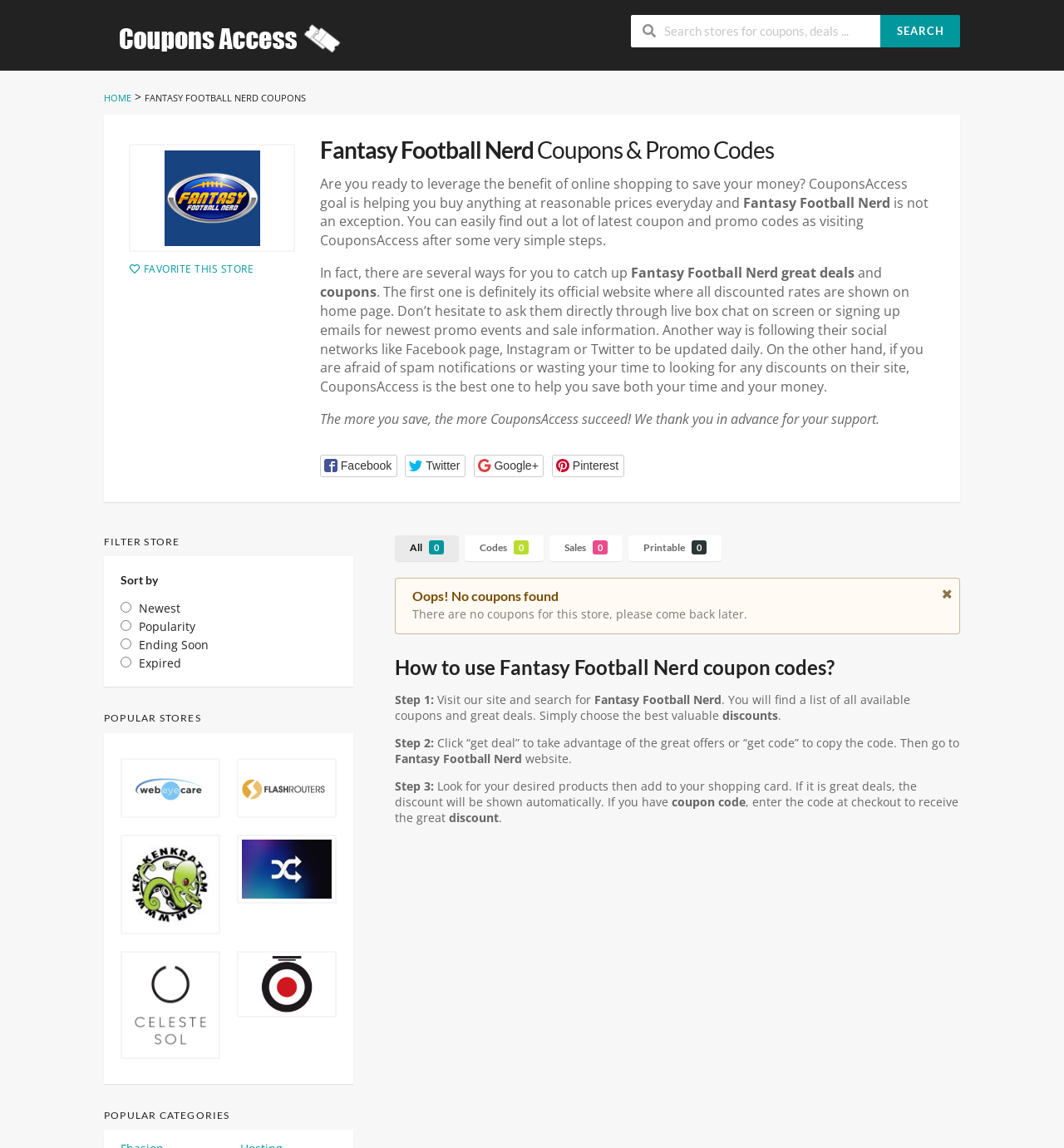Bounding box coordinates should be provided in the format (top-left x, top-left y, bottom-right x, bottom-right y) with all values between 0 and 1. Identify the bounding box for this UI element: Facebook

[0.301, 0.396, 0.373, 0.416]